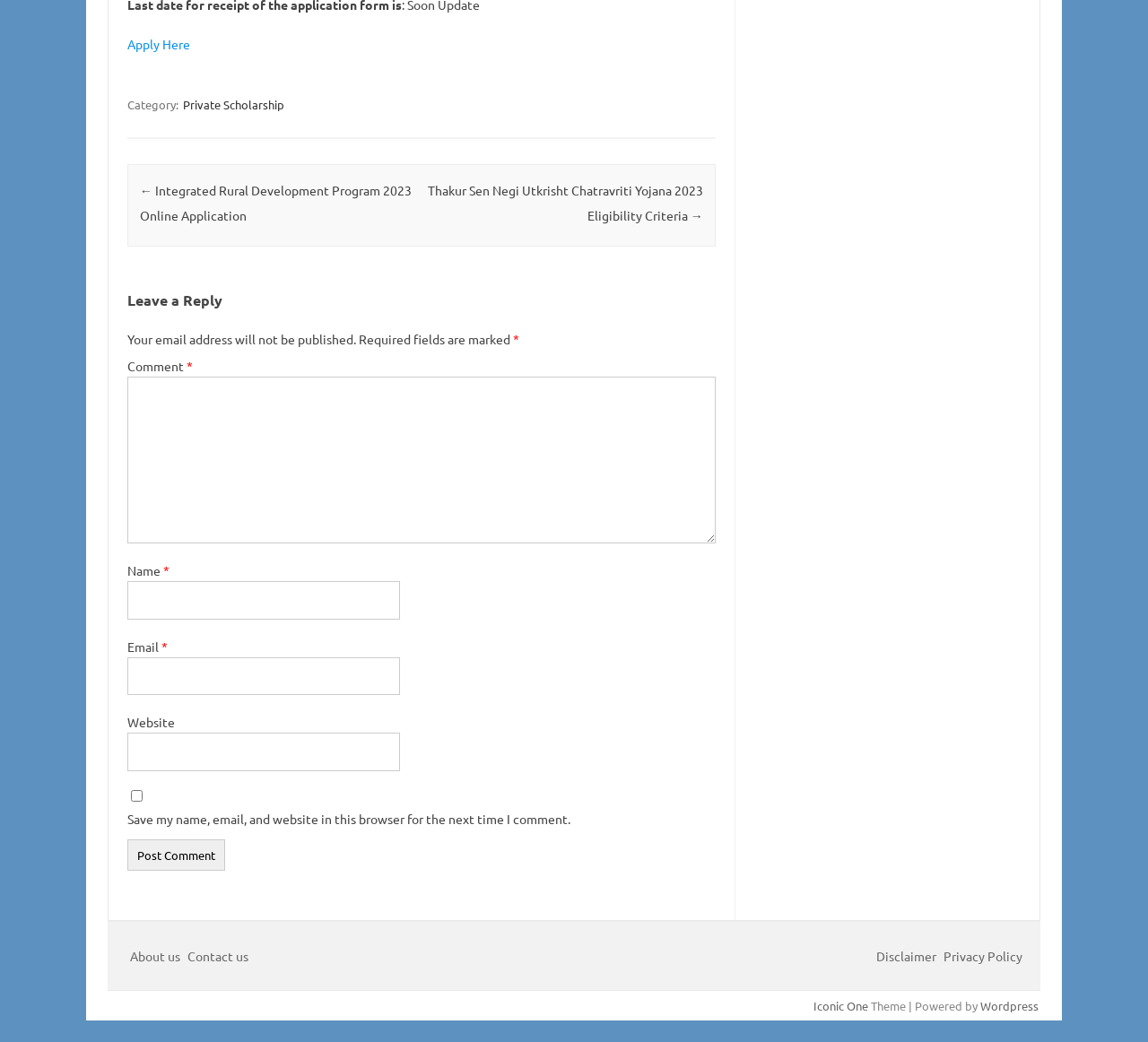Using a single word or phrase, answer the following question: 
What is the required information to leave a reply?

Name, email, and comment